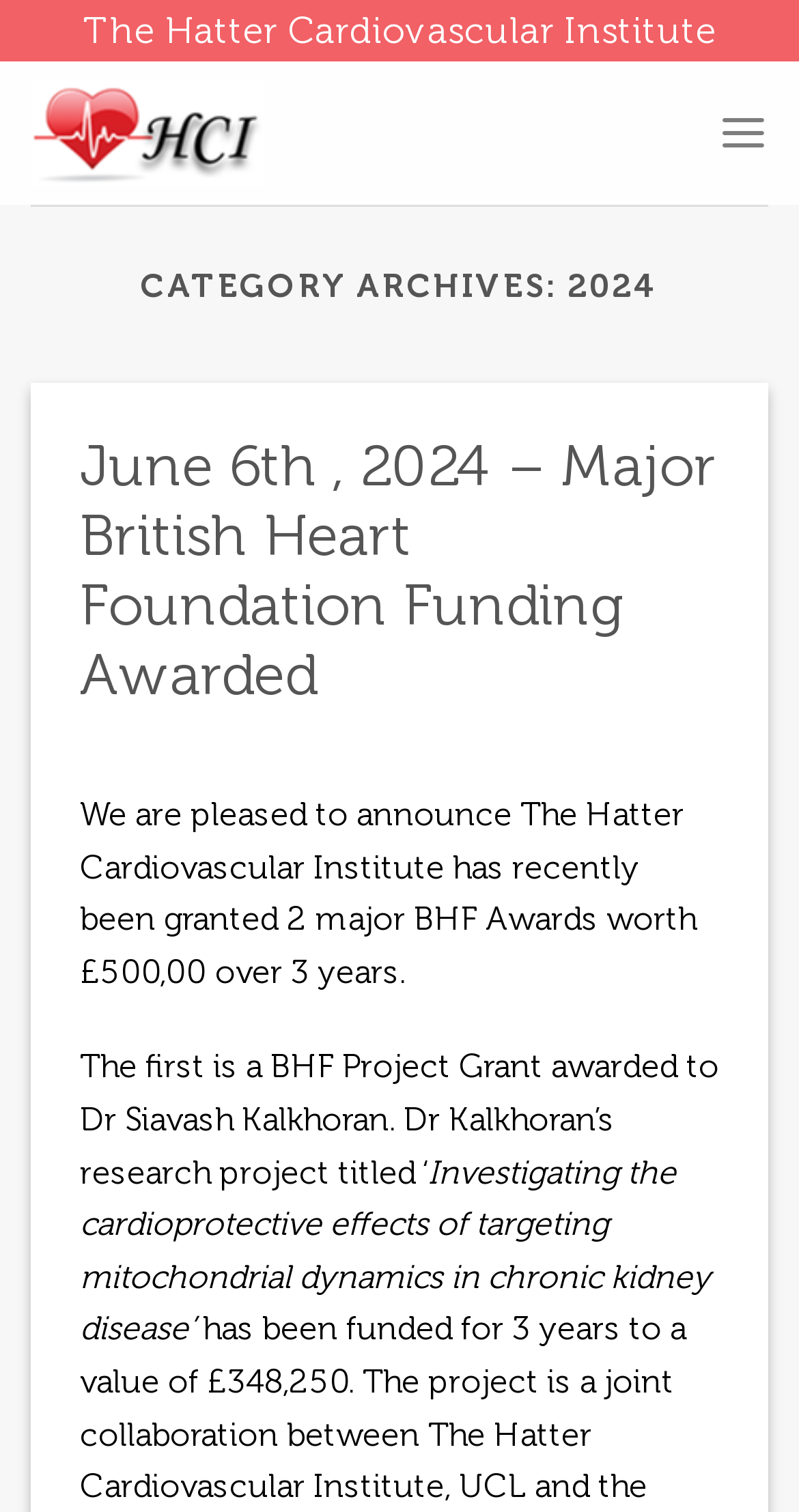Determine the bounding box coordinates in the format (top-left x, top-left y, bottom-right x, bottom-right y). Ensure all values are floating point numbers between 0 and 1. Identify the bounding box of the UI element described by: title="Hatter Cardiovascular Institute"

[0.038, 0.041, 0.49, 0.135]